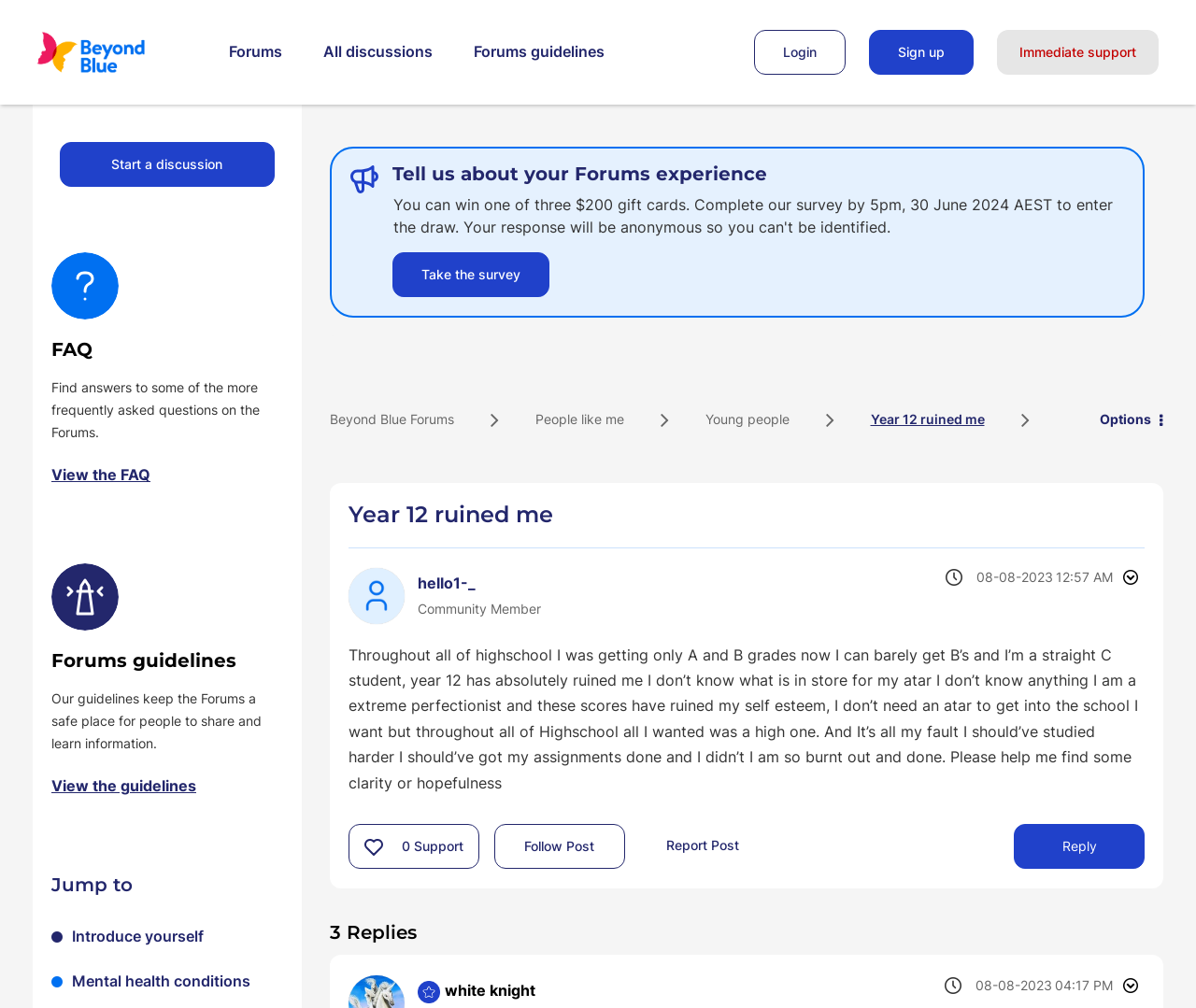Please specify the bounding box coordinates of the clickable region to carry out the following instruction: "Click on the 'Start a discussion' link". The coordinates should be four float numbers between 0 and 1, in the format [left, top, right, bottom].

[0.05, 0.141, 0.229, 0.185]